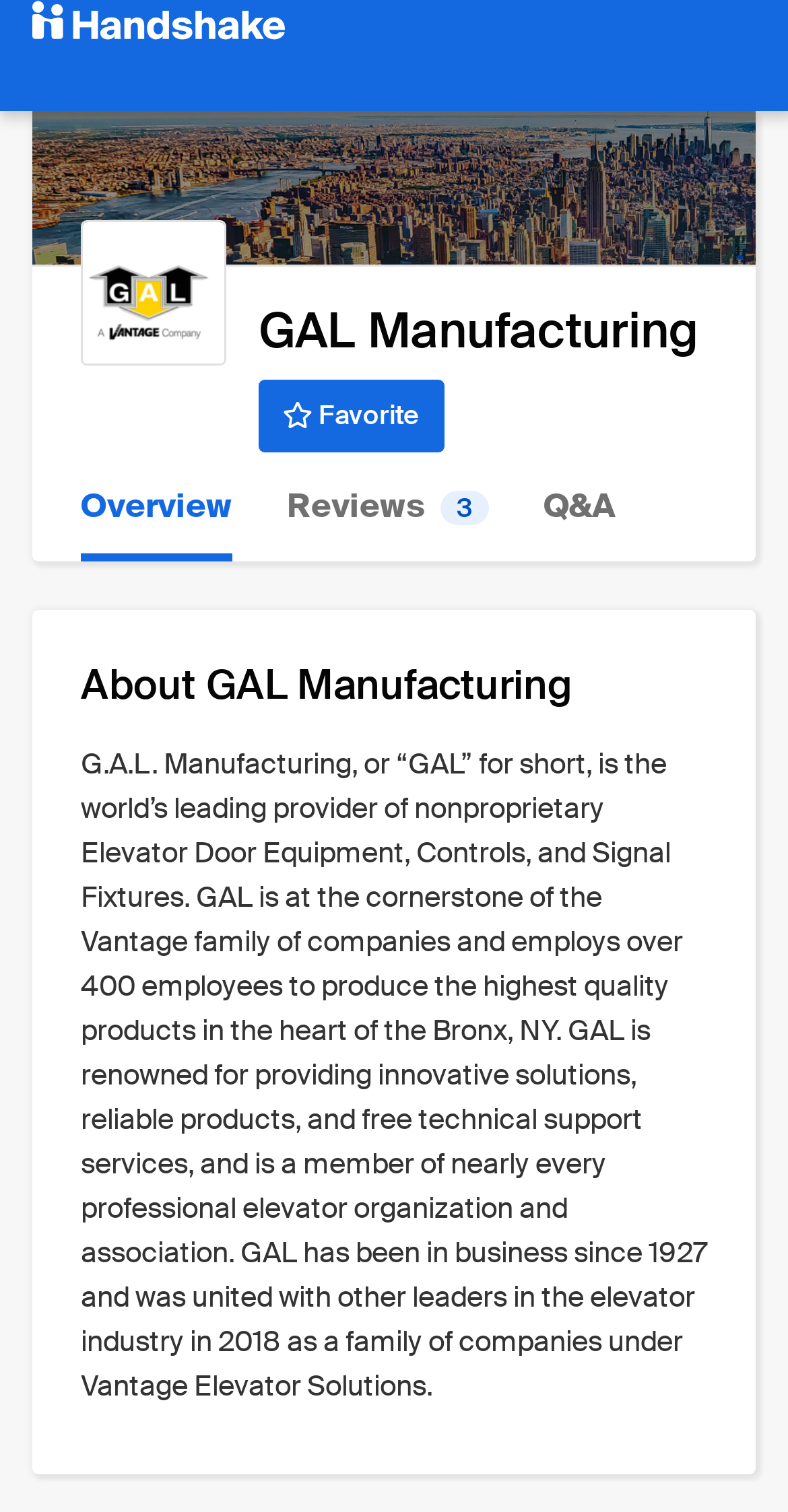What is the year GAL Manufacturing was established?
Based on the content of the image, thoroughly explain and answer the question.

The year GAL Manufacturing was established can be found in the StaticText element which describes the company, stating that it 'has been in business since 1927'.